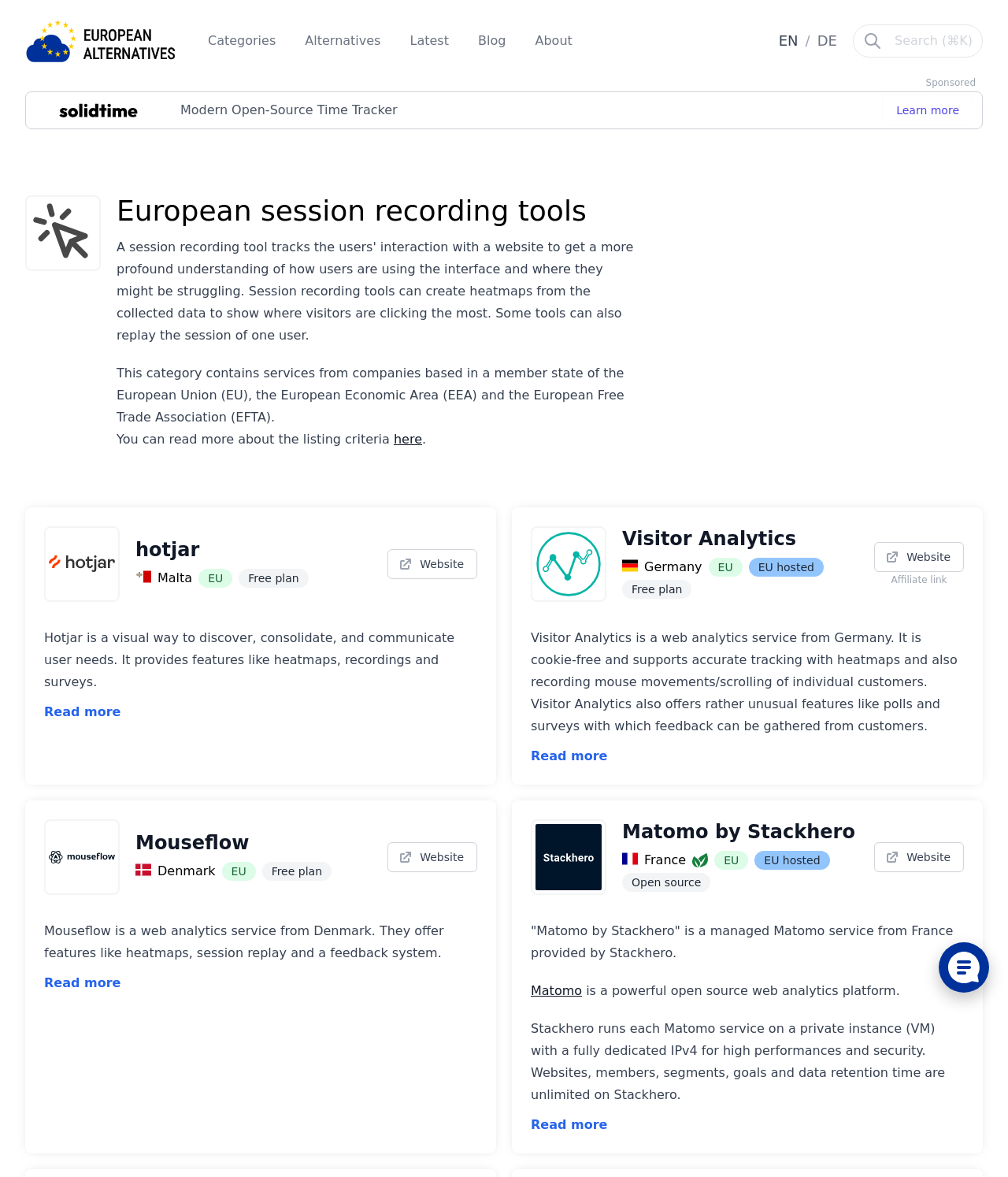Create an elaborate caption for the webpage.

This webpage is about European session recording tools, which track users' interactions with a website to gain a deeper understanding of how users are using the interface and where they might be struggling. 

At the top of the page, there is a navigation bar with links to the homepage, categories, alternatives, latest, blog, and about sections. On the right side of the navigation bar, there are language options, including English and German. 

Below the navigation bar, there is a sponsored section with a solidtime logo and a link to learn more about it. 

The main content of the page is divided into four sections, each featuring a different session recording tool. The tools are listed in a grid layout, with two tools per row. Each tool has a logo, a heading, and a brief description. The descriptions provide information about the tool's features, such as heatmaps, session replay, and feedback systems. 

The first tool is Hotjar, which is based in Malta and offers a free plan. The second tool is Visitor Analytics, which is based in Germany and also offers a free plan. The third tool is Mouseflow, which is based in Denmark and offers a free plan. The fourth tool is Matomo by Stackhero, which is based in France and is open-source. 

Each tool has a "Read more" link, which likely leads to a more detailed page about the tool.